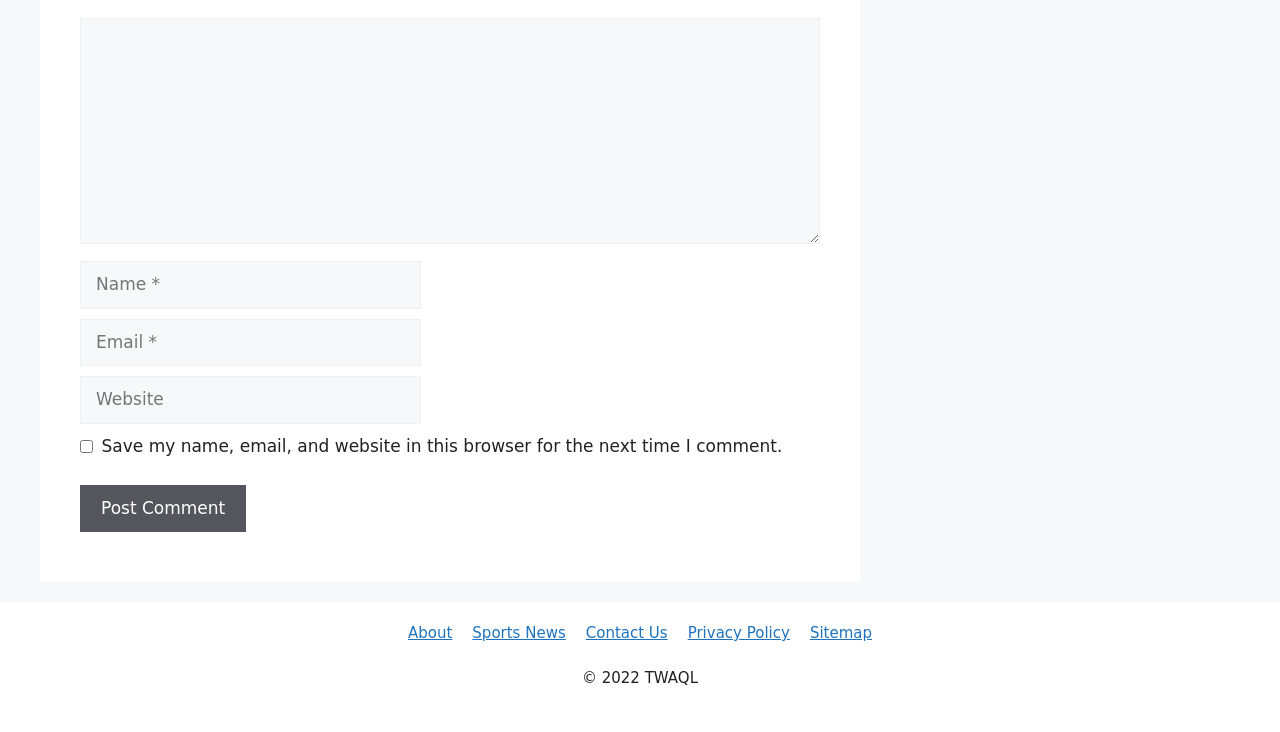Can you find the bounding box coordinates for the element to click on to achieve the instruction: "View the book LOVE, DEATH & SO ON"?

None